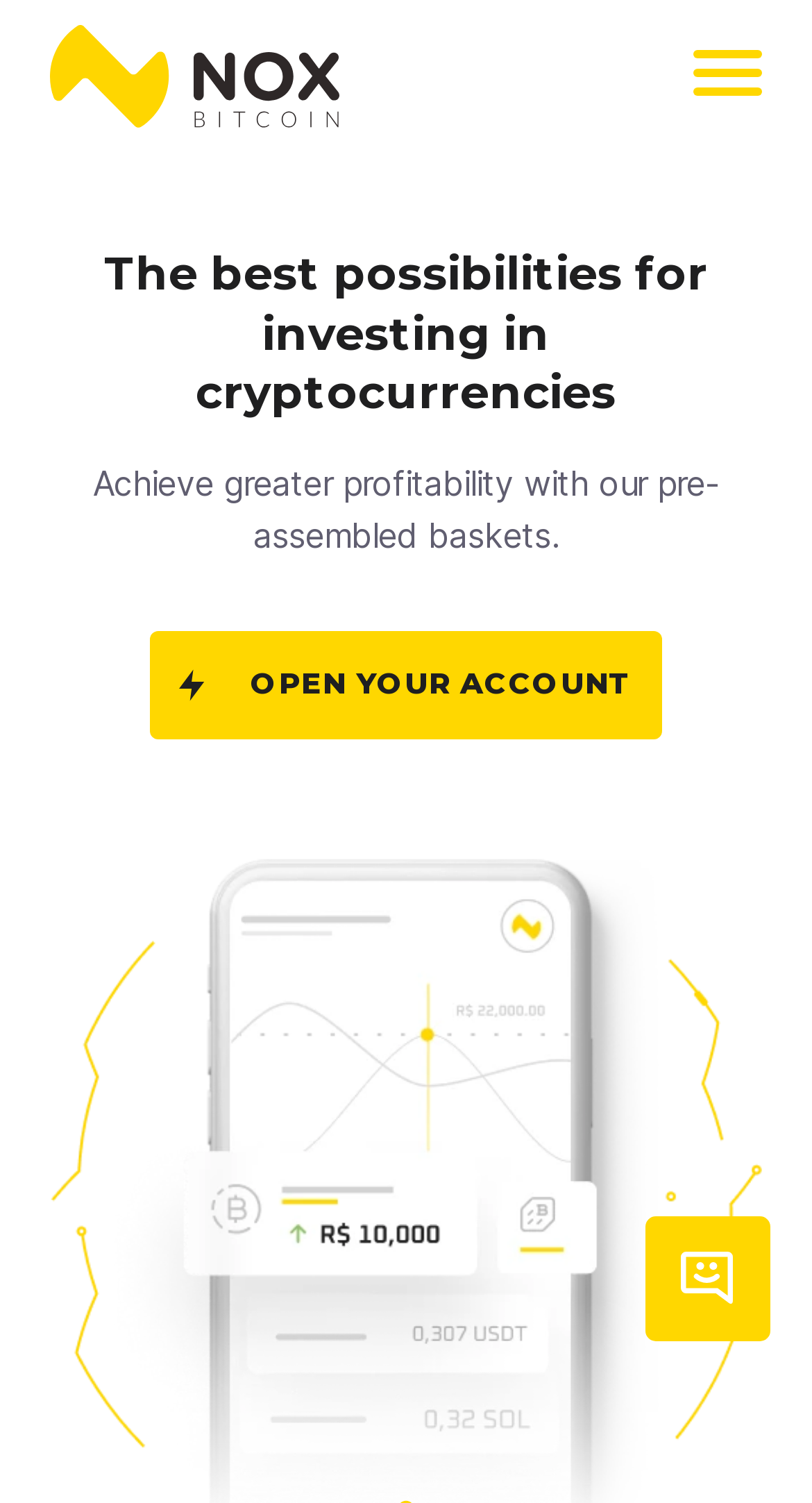Identify the bounding box for the UI element specified in this description: "alt="close" title="close"". The coordinates must be four float numbers between 0 and 1, formatted as [left, top, right, bottom].

[0.426, 0.055, 0.487, 0.089]